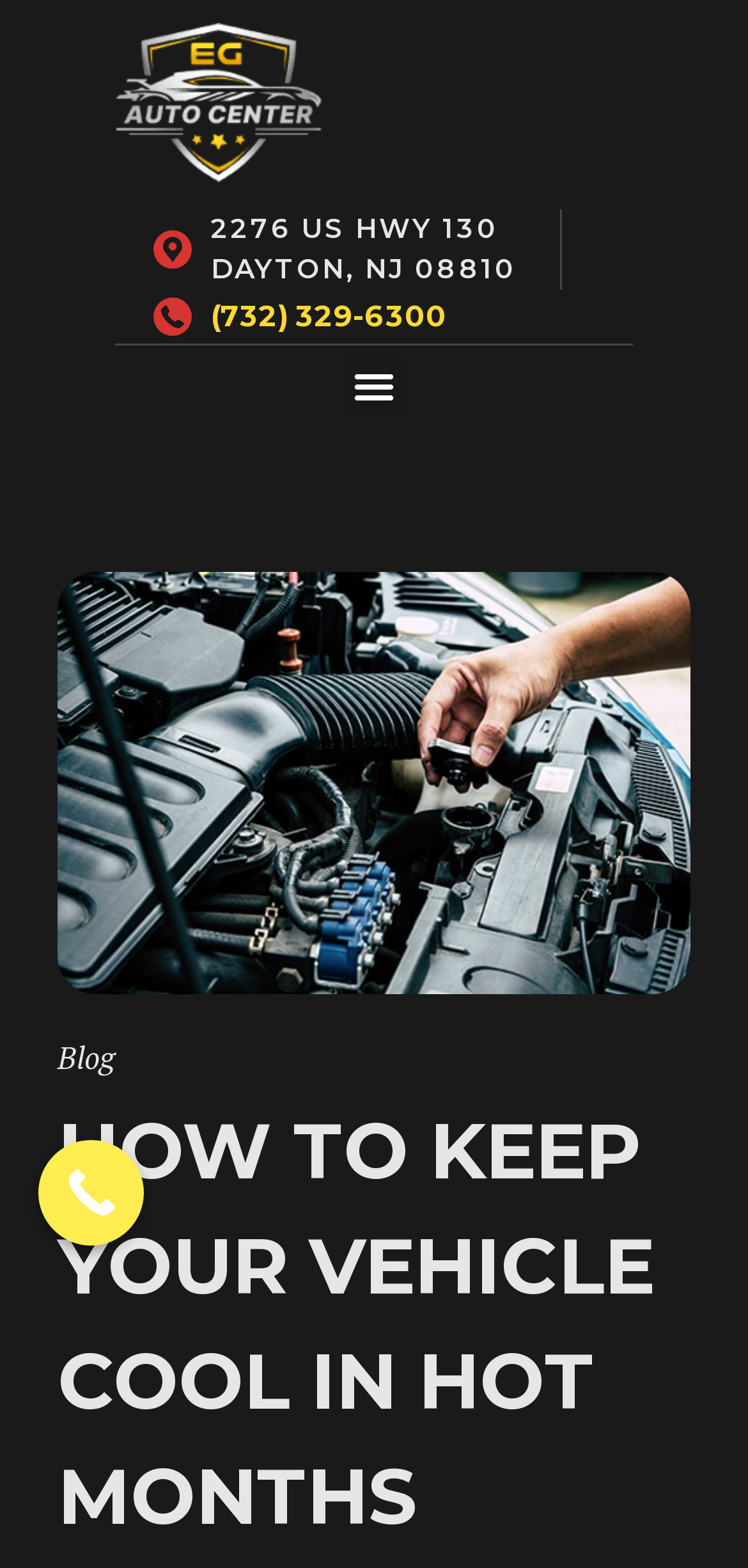Please respond to the question using a single word or phrase:
What is the address of EG Auto Center?

2276 US HWY 130, DAYTON, NJ 08810